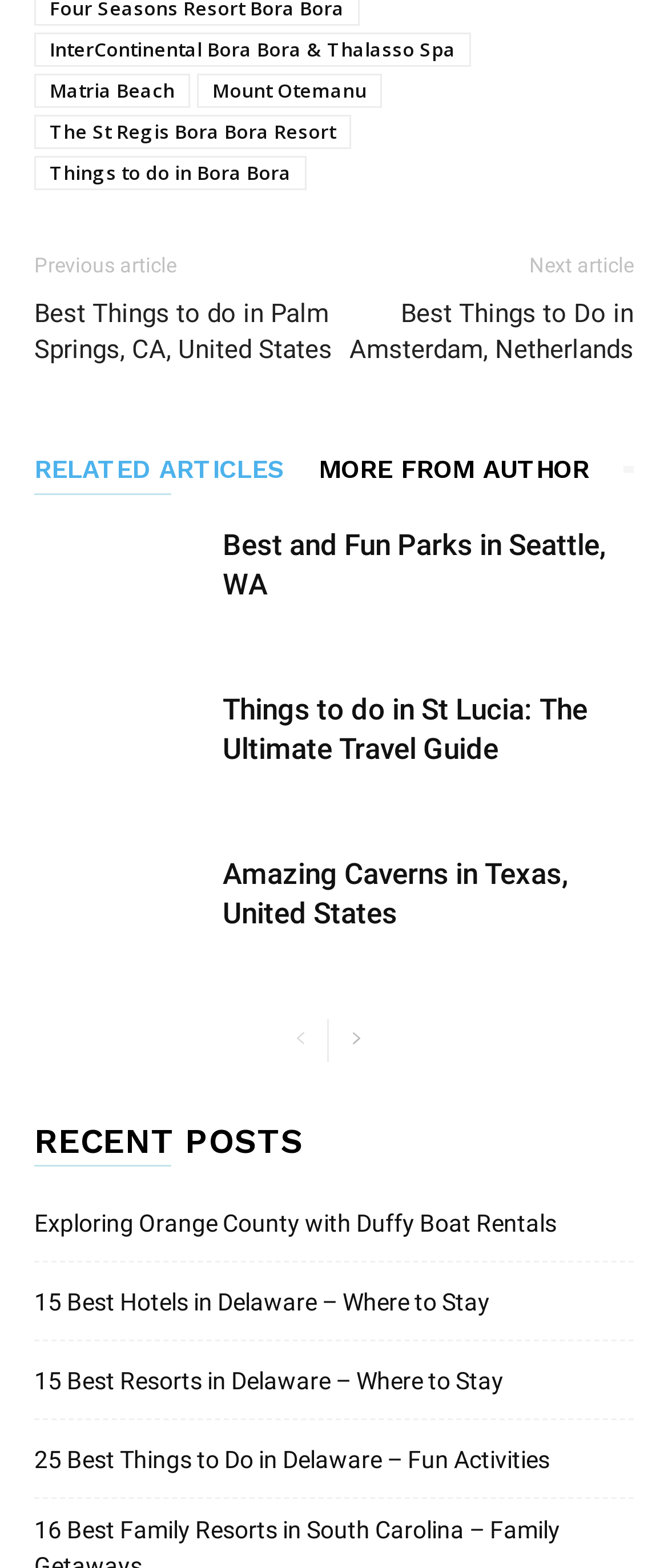Locate the bounding box coordinates of the item that should be clicked to fulfill the instruction: "Explore Exploring Orange County with Duffy Boat Rentals".

[0.051, 0.769, 0.833, 0.792]